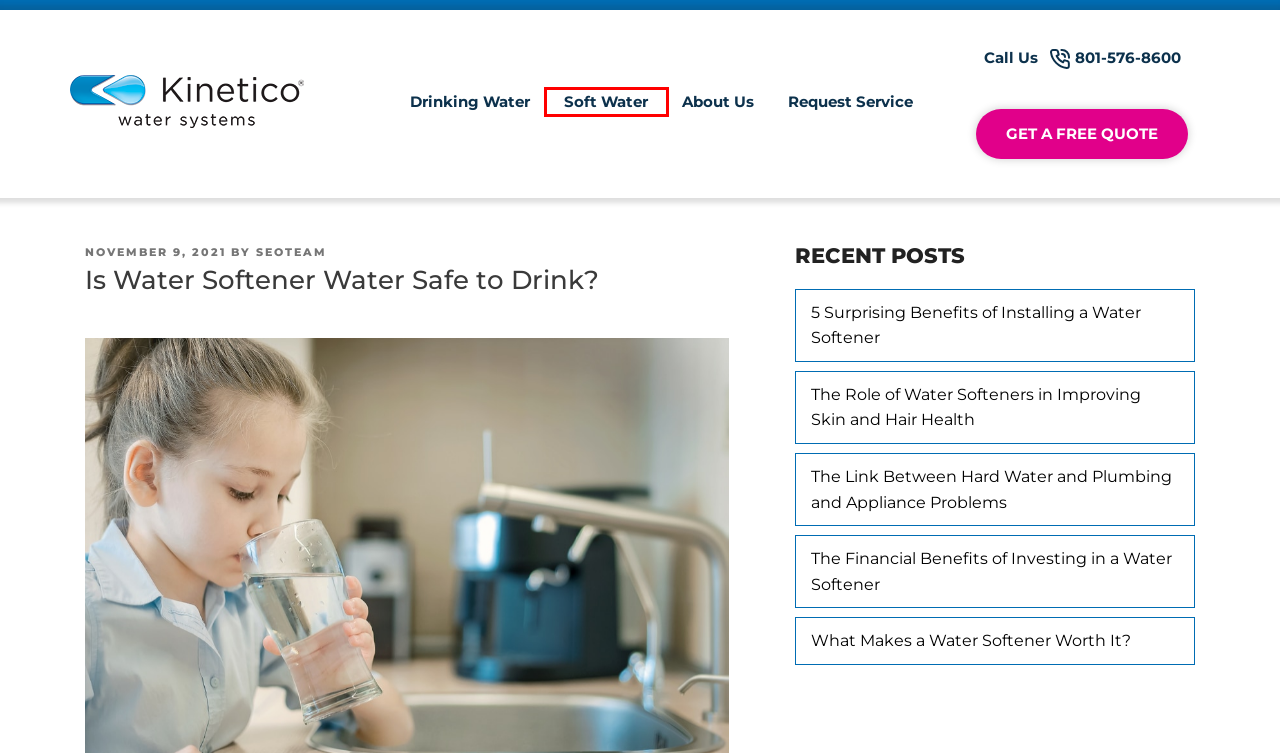Examine the screenshot of the webpage, which has a red bounding box around a UI element. Select the webpage description that best fits the new webpage after the element inside the red bounding box is clicked. Here are the choices:
A. The Link Between Hard Water and Appliance Problems | Kinetico
B. What Makes a Water Softener Worth It? | Kinetico
C. Water Softener Installation in Utah | Kinetico
D. Producing Clean Drinking Water in Utah | Kinetico
E. Request a Service | Kinetico
F. Water Softeners & Purification Systems in Utah | Kinetico
G. 5 Surprising Benefits of Installing a Water Softener | Kinetico
H. The Financial Benefits of a Water Softener | Kinetico

C